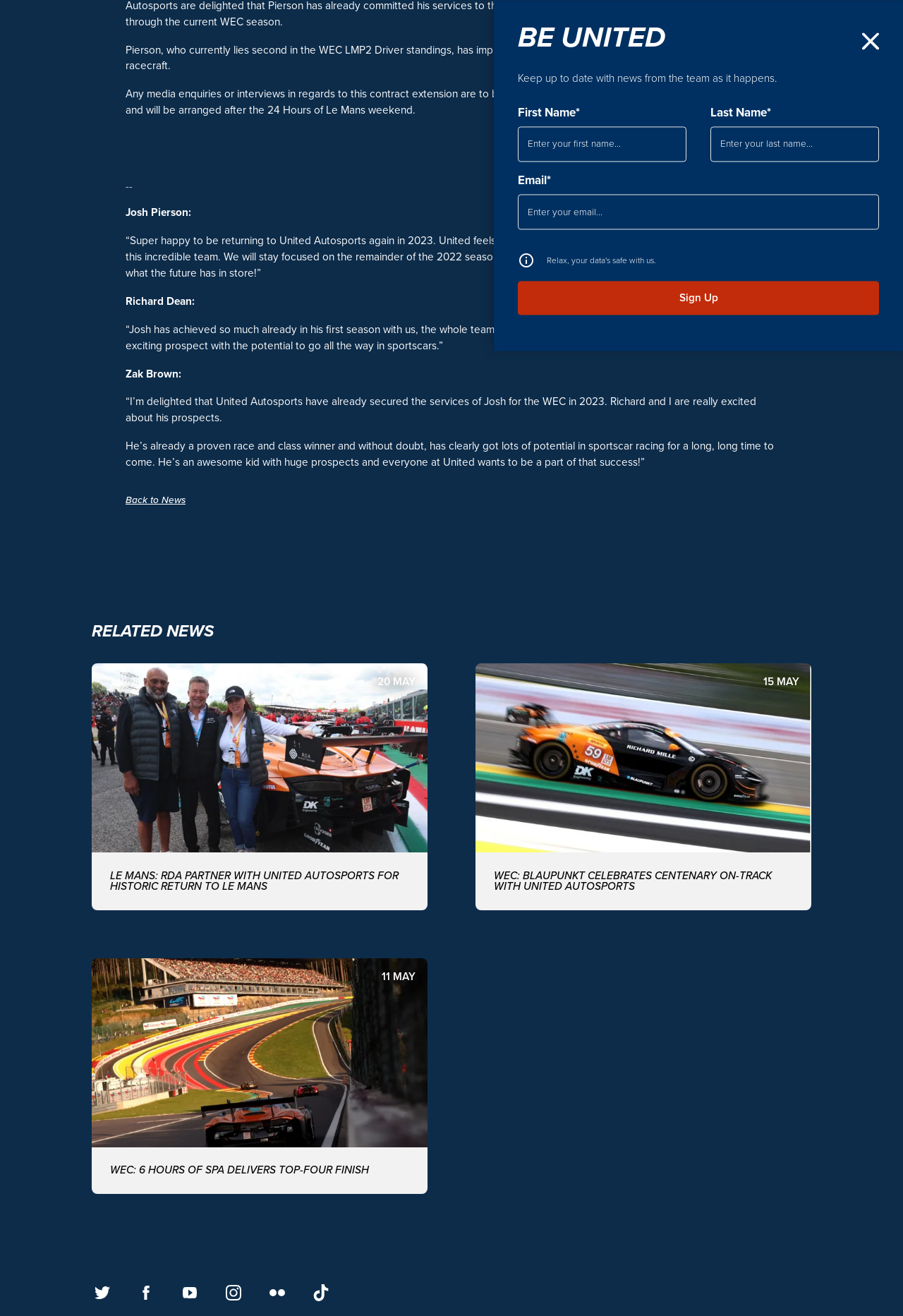Using the given description, provide the bounding box coordinates formatted as (top-left x, top-left y, bottom-right x, bottom-right y), with all values being floating point numbers between 0 and 1. Description: flickr

[0.295, 0.974, 0.319, 0.99]